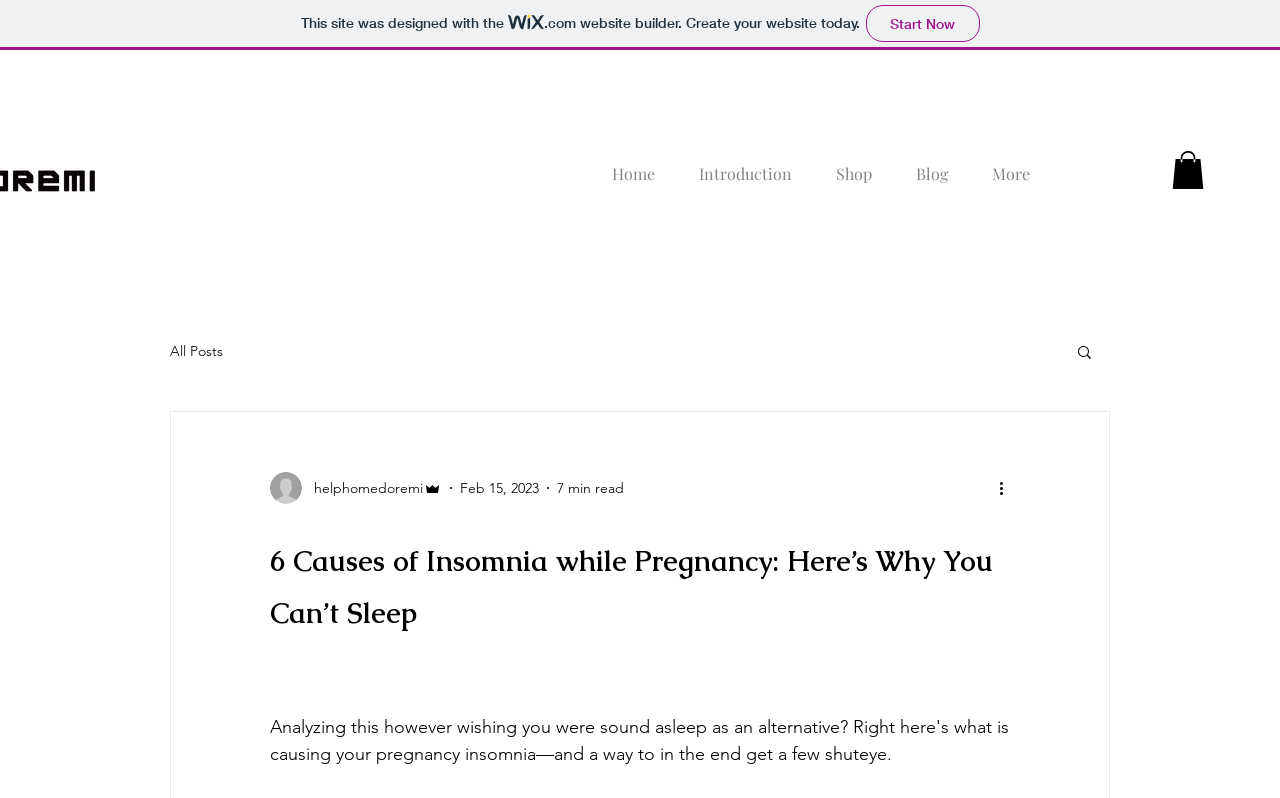Given the element description info@justwilliambutcher.com, predict the bounding box coordinates for the UI element in the webpage screenshot. The format should be (top-left x, top-left y, bottom-right x, bottom-right y), and the values should be between 0 and 1.

None